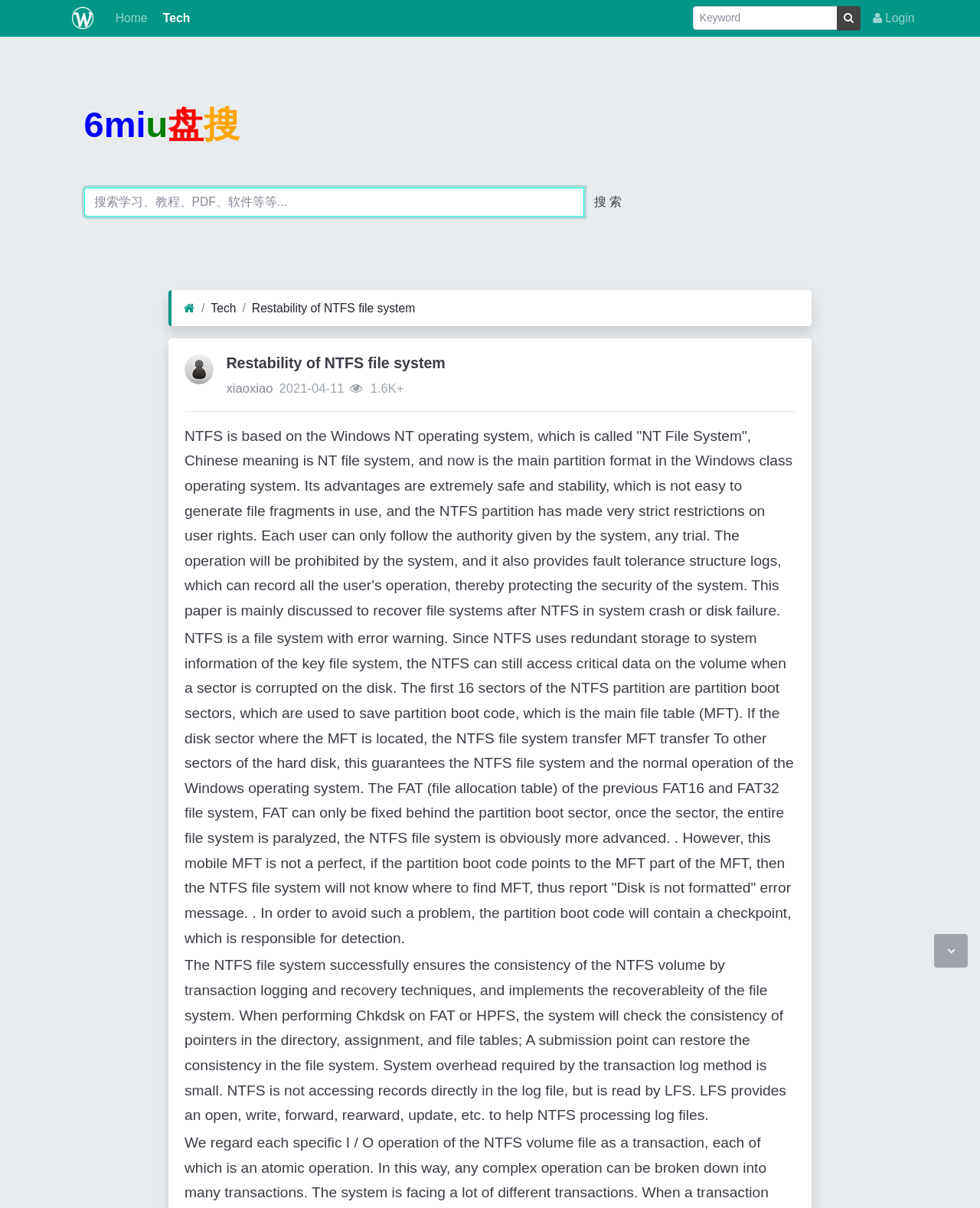What is the primary heading on this webpage?

Restability of NTFS file system